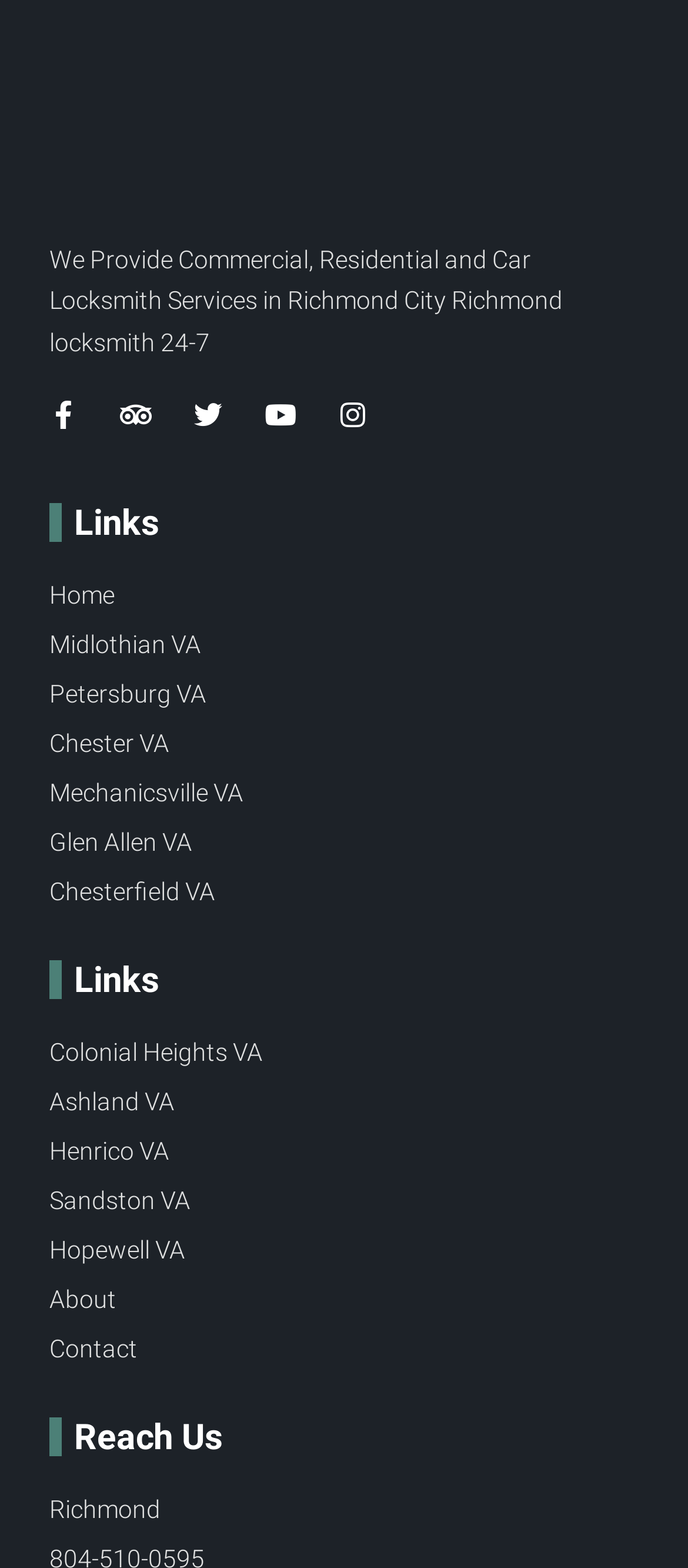Determine the bounding box coordinates for the element that should be clicked to follow this instruction: "Click on Facebook link". The coordinates should be given as four float numbers between 0 and 1, in the format [left, top, right, bottom].

[0.072, 0.256, 0.113, 0.274]